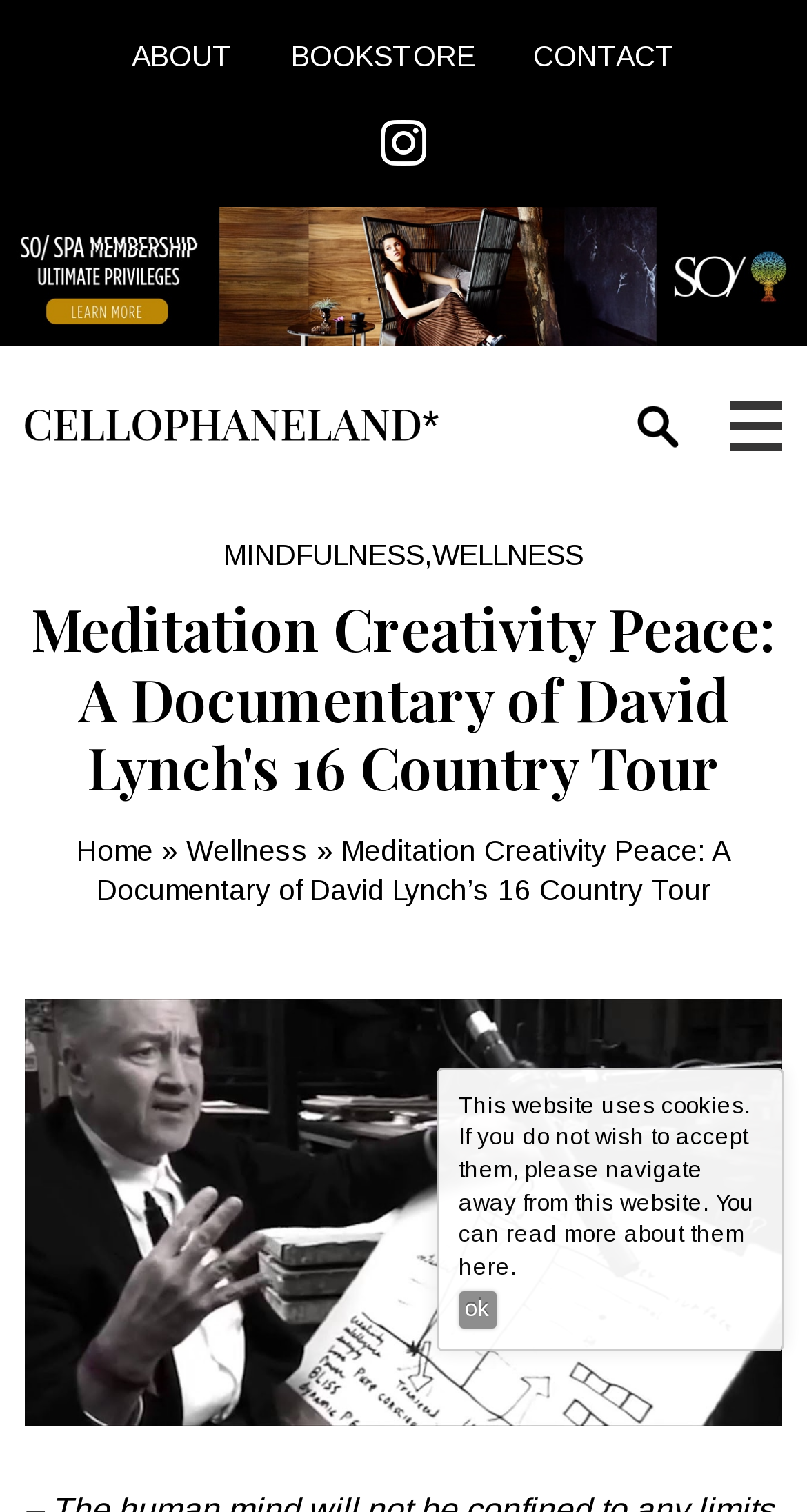Using the webpage screenshot, find the UI element described by ok. Provide the bounding box coordinates in the format (top-left x, top-left y, bottom-right x, bottom-right y), ensuring all values are floating point numbers between 0 and 1.

[0.569, 0.854, 0.615, 0.878]